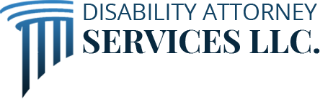Describe the image with as much detail as possible.

The image features the logo of "Disability Attorney Services LLC," prominently displaying the name in a modern and professional font. The design incorporates a blue color palette, with stylized pillars symbolizing strength and support, reflecting the firm’s commitment to aiding individuals in their pursuit of disability benefits. This logo represents the organization's dedication to providing legal assistance and guidance for those navigating the often complex landscape of Social Security Disability Insurance (SSDI) claims, emphasizing their mission to empower clients during challenging times.